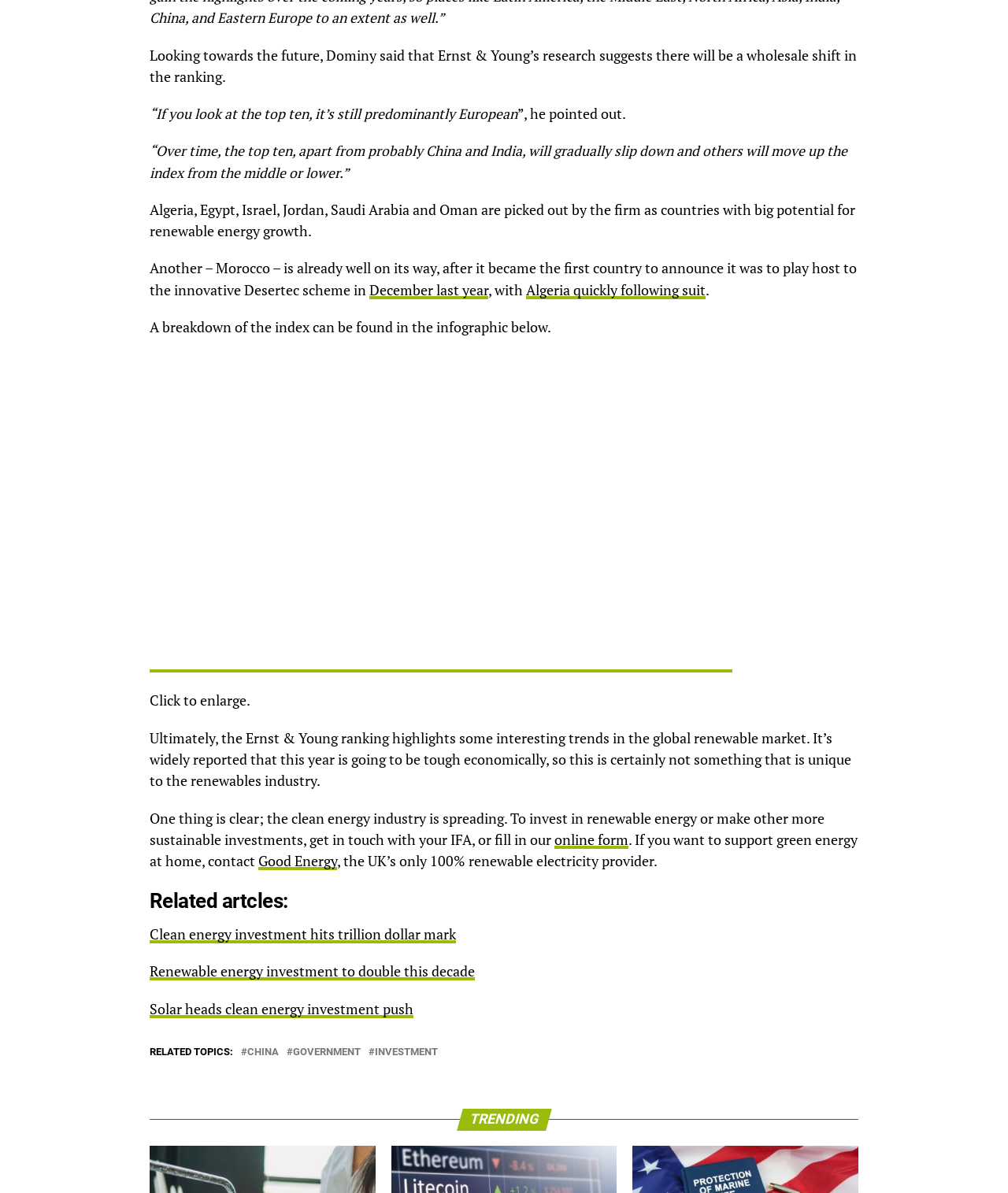Pinpoint the bounding box coordinates of the element you need to click to execute the following instruction: "Click to read more about 'Clean energy investment hits trillion dollar mark'". The bounding box should be represented by four float numbers between 0 and 1, in the format [left, top, right, bottom].

[0.148, 0.776, 0.452, 0.791]